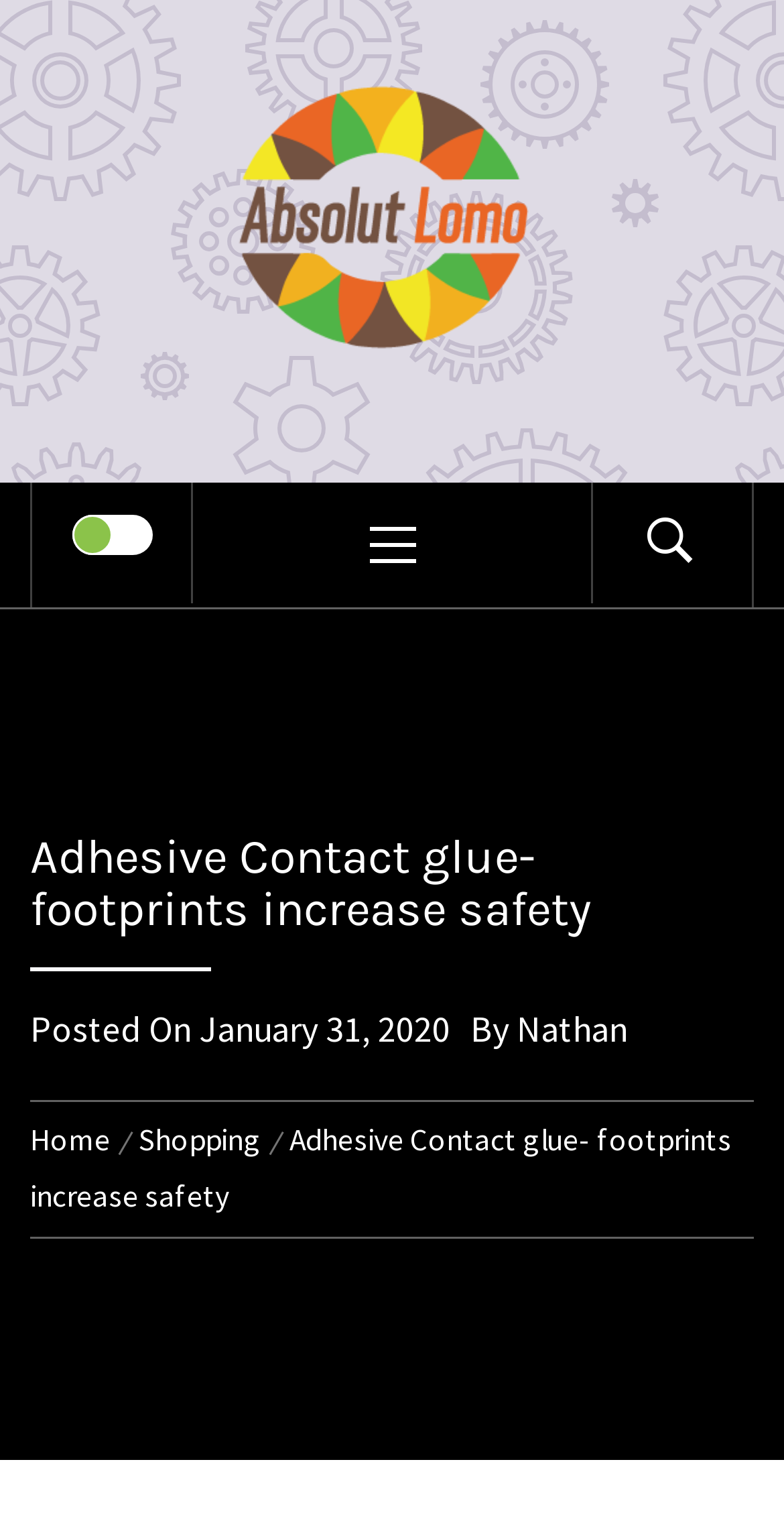Can you determine the bounding box coordinates of the area that needs to be clicked to fulfill the following instruction: "Click the January 31, 2020 link"?

[0.254, 0.657, 0.574, 0.688]